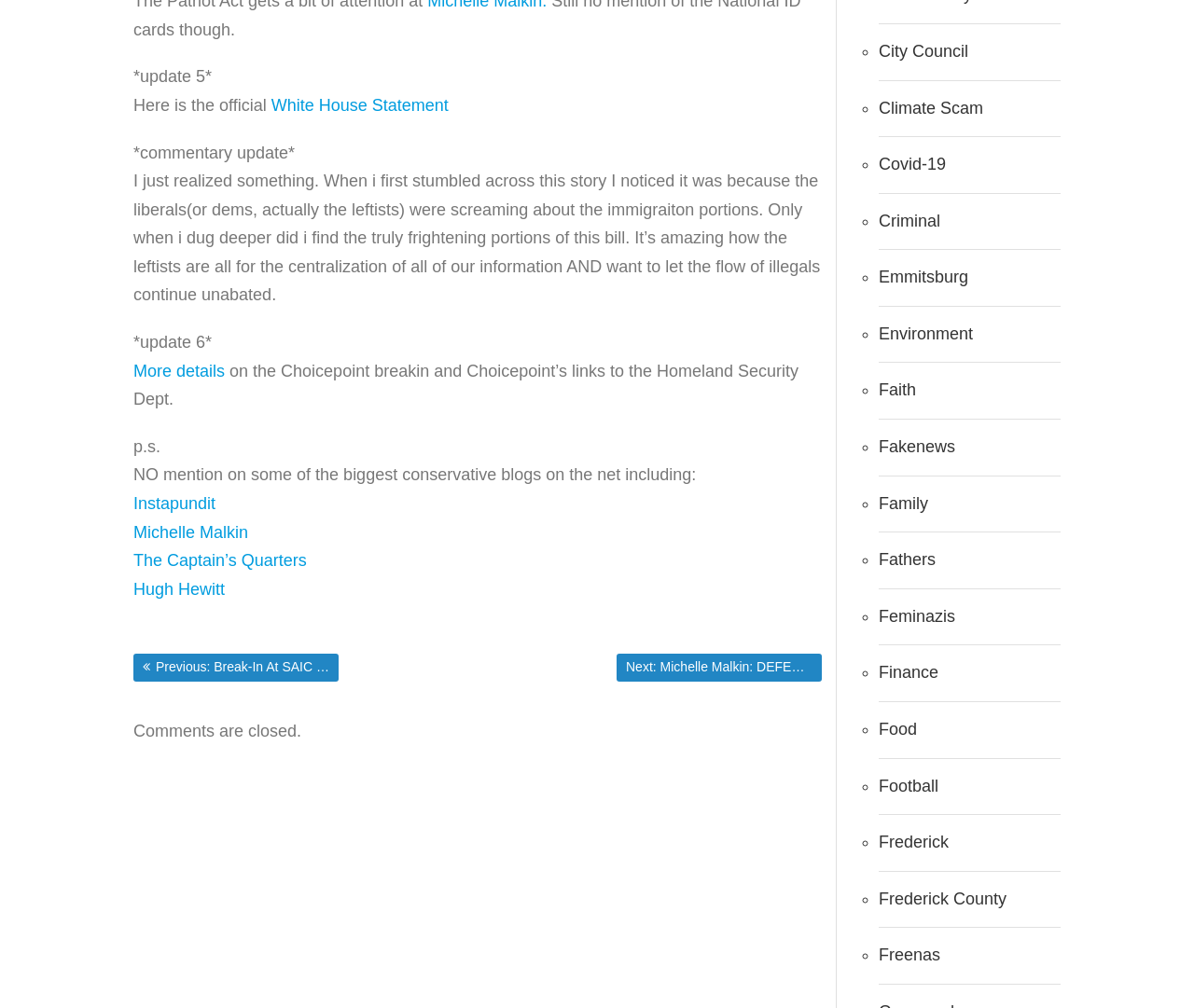What is the name of the department mentioned in the blog post?
Look at the image and provide a detailed response to the question.

The blog post mentions 'Choicepoint’s links to the Homeland Security Dept', indicating that the department being referred to is the Homeland Security Department.